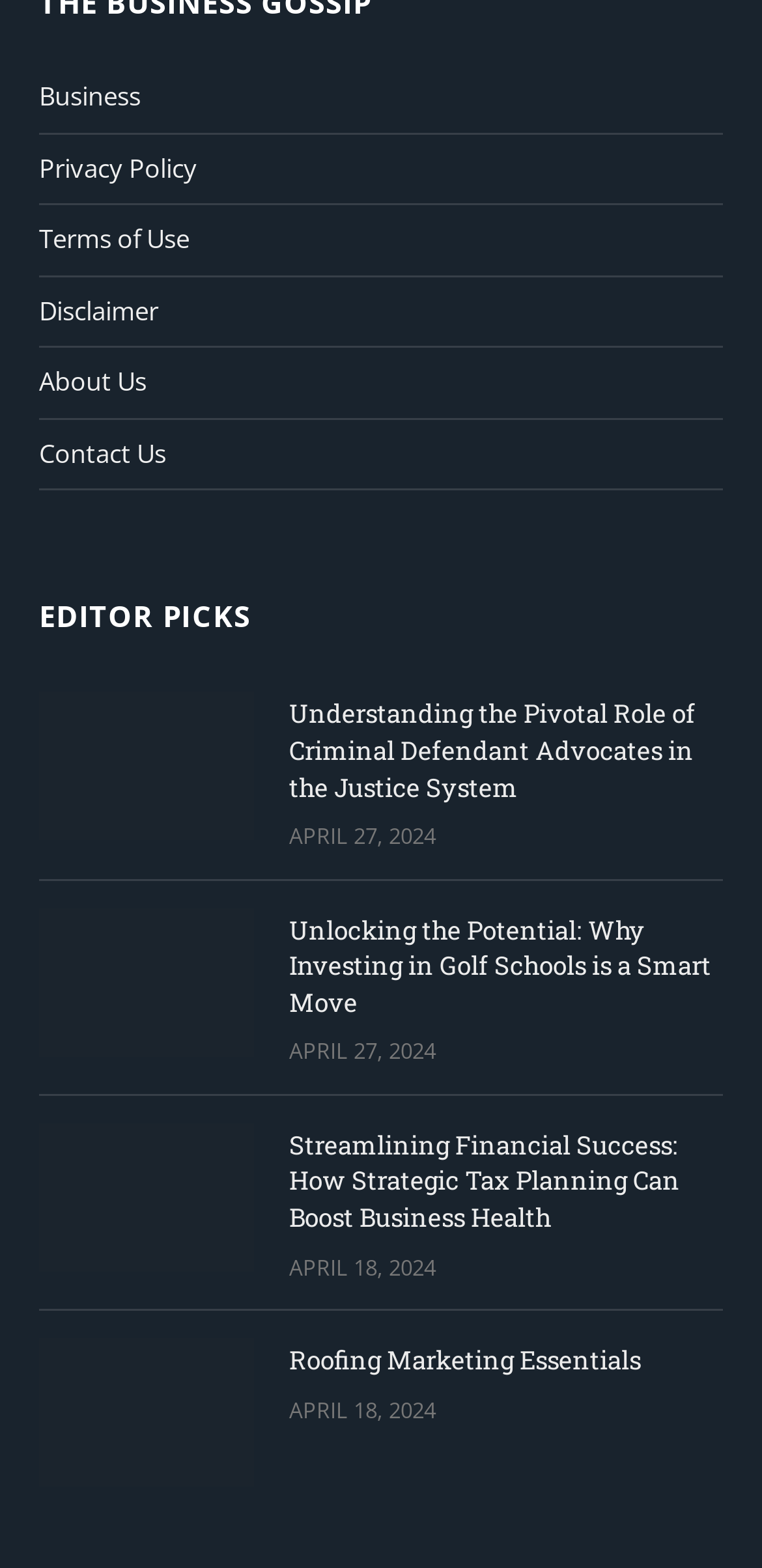What is the title of the third article?
Answer the question with just one word or phrase using the image.

Streamlining Financial Success: How Strategic Tax Planning Can Boost Business Health